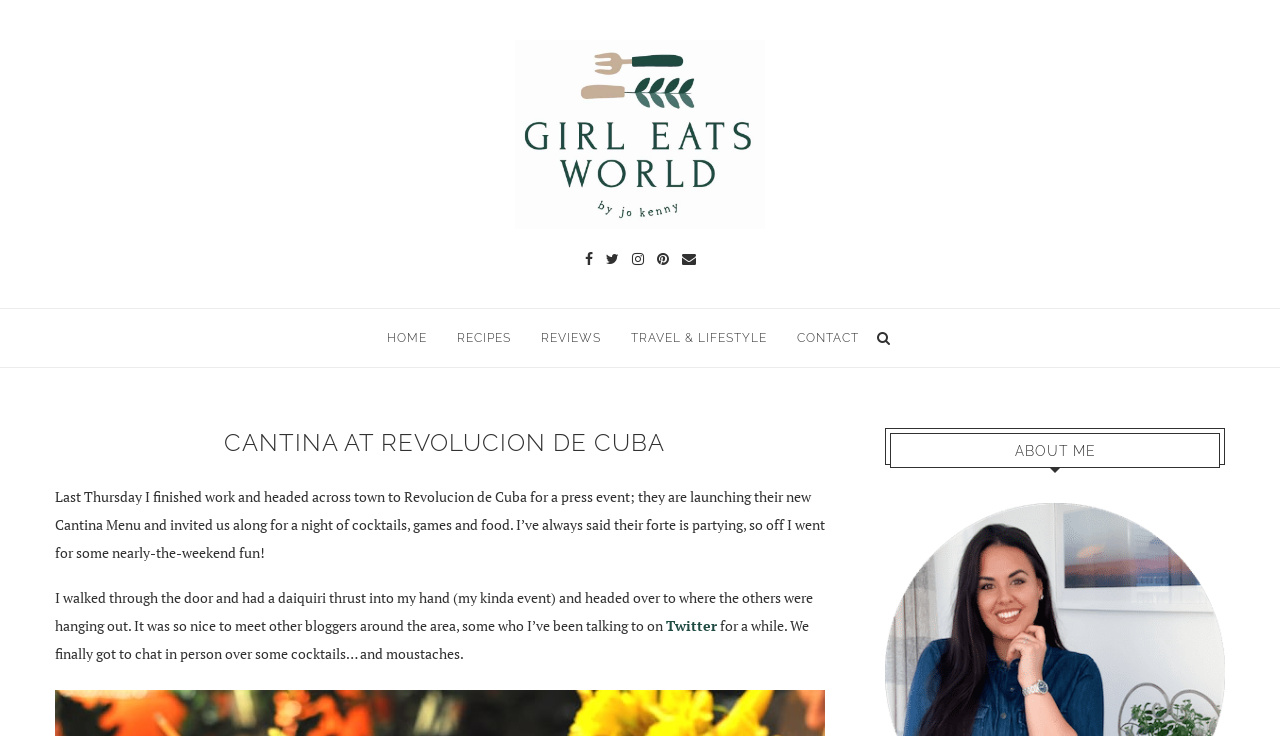Give a comprehensive overview of the webpage, including key elements.

The webpage is about a blog post titled "Cantina at Revolucion de Cuba" on a website called "Girl Eats World". At the top of the page, there is a logo of "Girl Eats World" which is an image with a link to the website's homepage. Below the logo, there are several social media links represented by icons.

The main content of the page is divided into sections. The first section is a menu bar with links to different parts of the website, including "HOME", "RECIPES", "REVIEWS", "TRAVEL & LIFESTYLE", and "CONTACT". 

Below the menu bar, there is a heading that reads "CANTINA AT REVOLUCION DE CUBA". This is followed by a paragraph of text that describes the author's experience at a press event at Revolucion de Cuba, where they launched their new Cantina Menu. The text continues in several paragraphs, describing the author's experience at the event, including meeting other bloggers and enjoying cocktails.

To the right of the text, there is a link to Twitter. At the bottom of the page, there is a heading that reads "ABOUT ME", which is likely a section that provides information about the author of the blog.